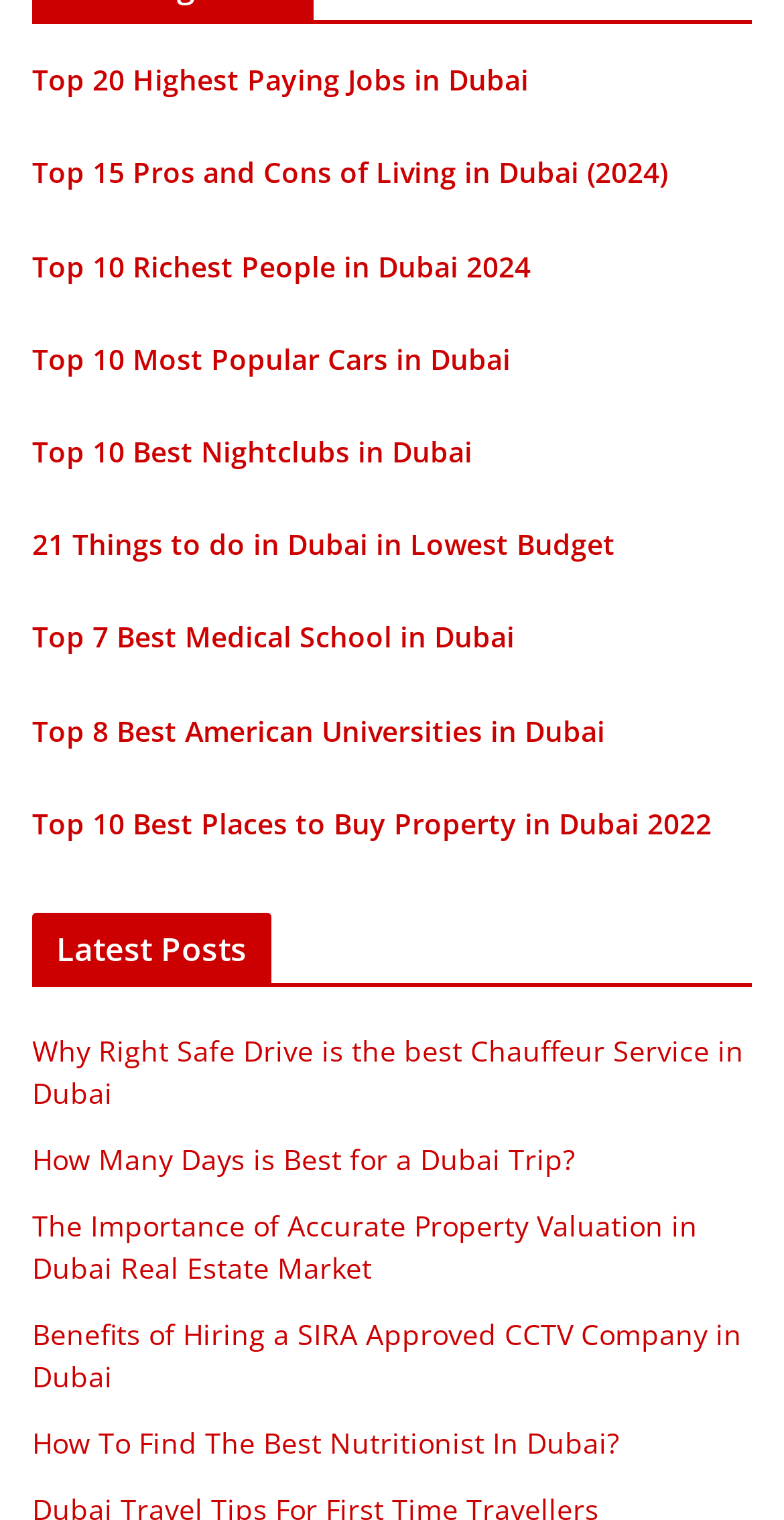Identify the bounding box coordinates for the element that needs to be clicked to fulfill this instruction: "Explore the Top 10 Best Nightclubs in Dubai". Provide the coordinates in the format of four float numbers between 0 and 1: [left, top, right, bottom].

[0.041, 0.284, 0.603, 0.309]